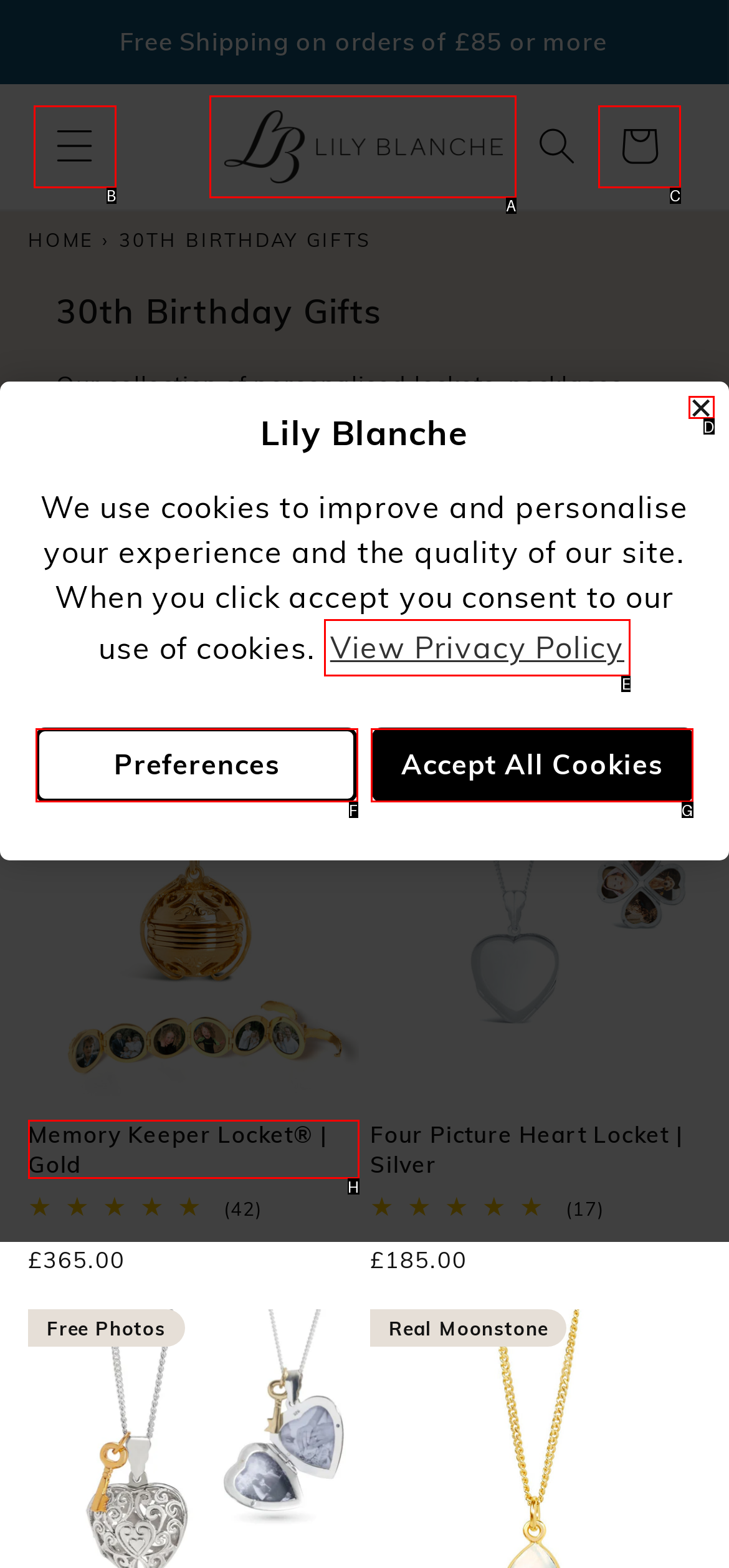Choose the option that matches the following description: Accept All Cookies
Answer with the letter of the correct option.

G